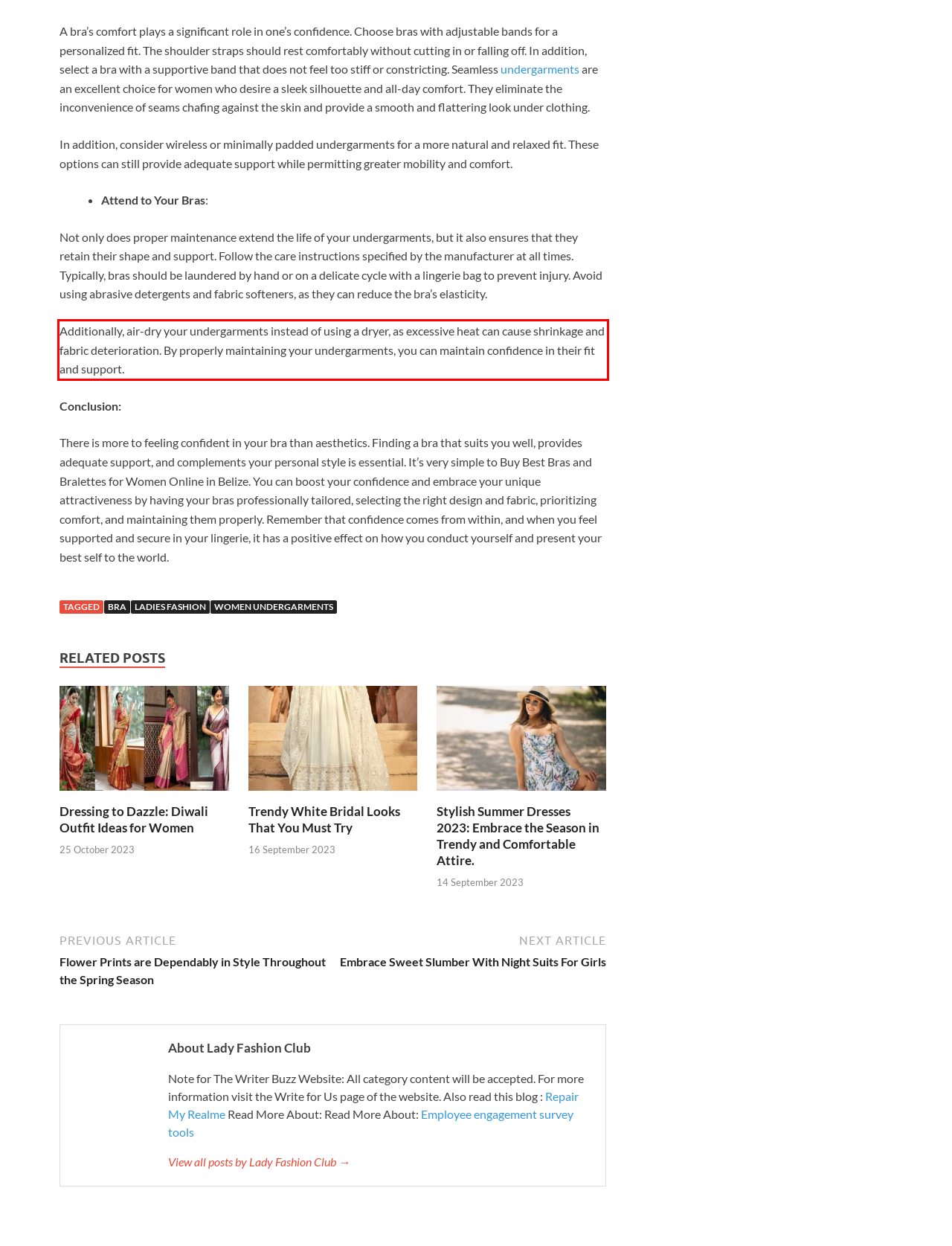Extract and provide the text found inside the red rectangle in the screenshot of the webpage.

Additionally, air-dry your undergarments instead of using a dryer, as excessive heat can cause shrinkage and fabric deterioration. By properly maintaining your undergarments, you can maintain confidence in their fit and support.